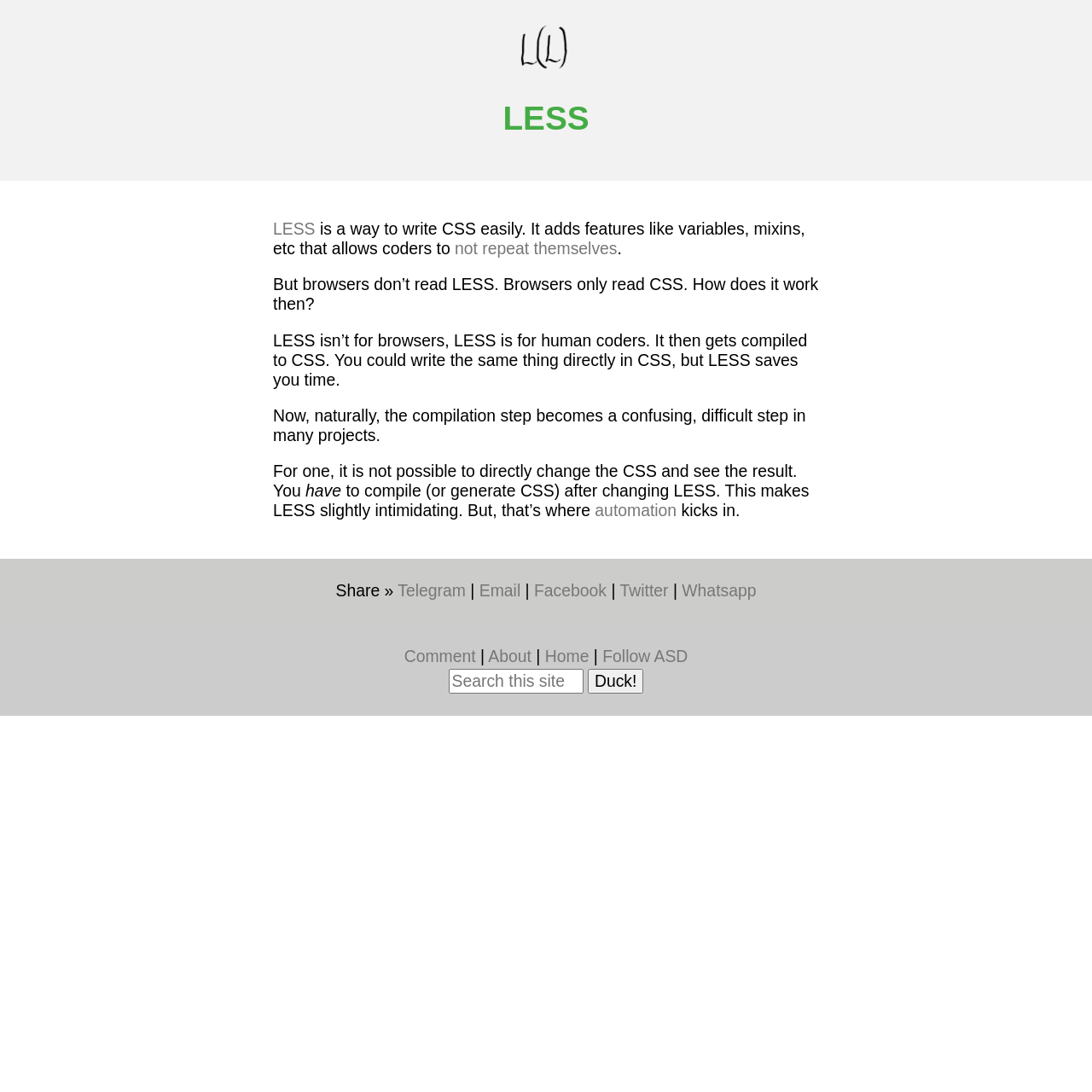Please find the bounding box coordinates for the clickable element needed to perform this instruction: "Click the automation link".

[0.545, 0.459, 0.62, 0.476]